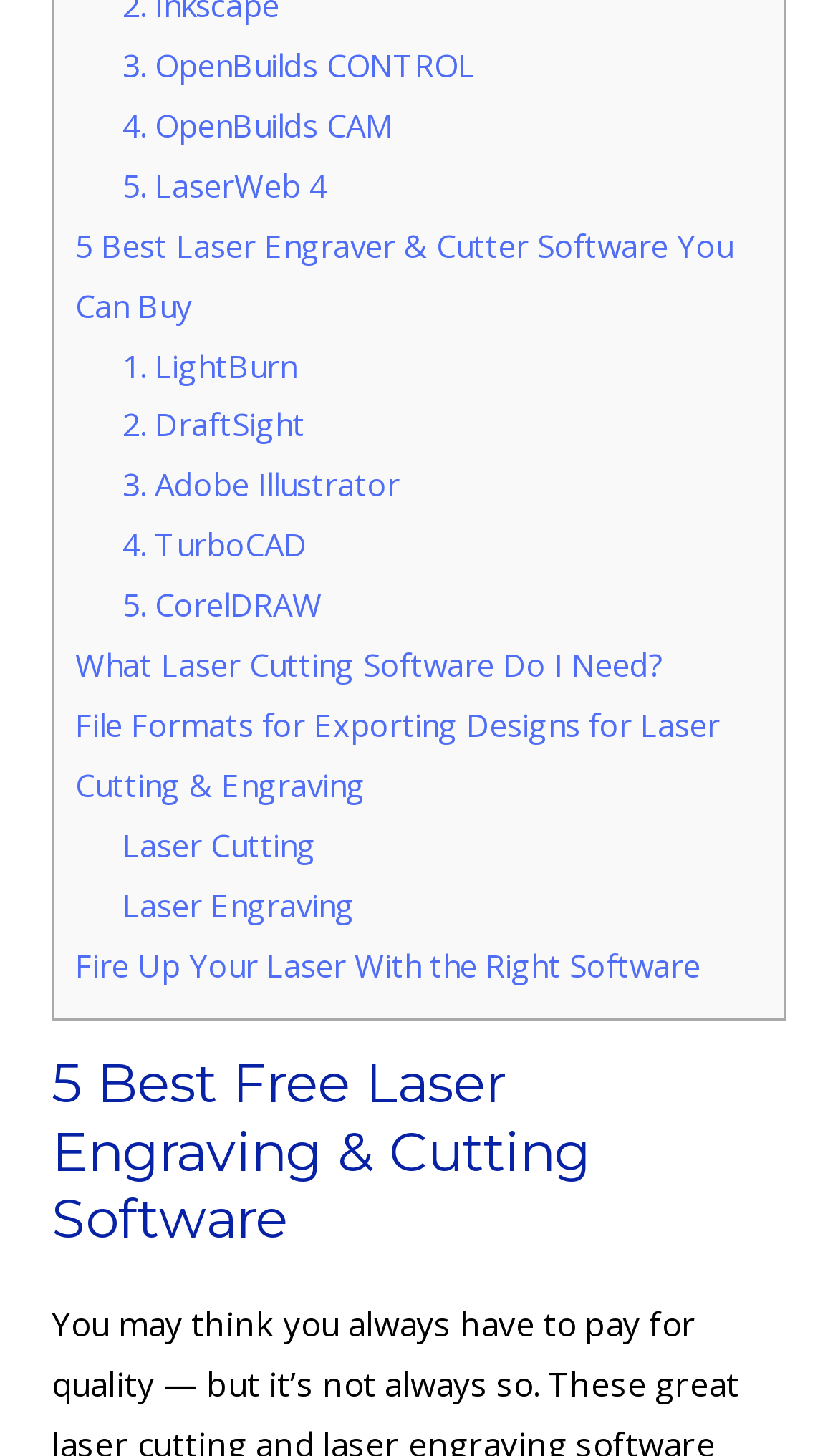Find the bounding box coordinates of the clickable area required to complete the following action: "Check out Fire Up Your Laser With the Right Software".

[0.089, 0.647, 0.836, 0.677]